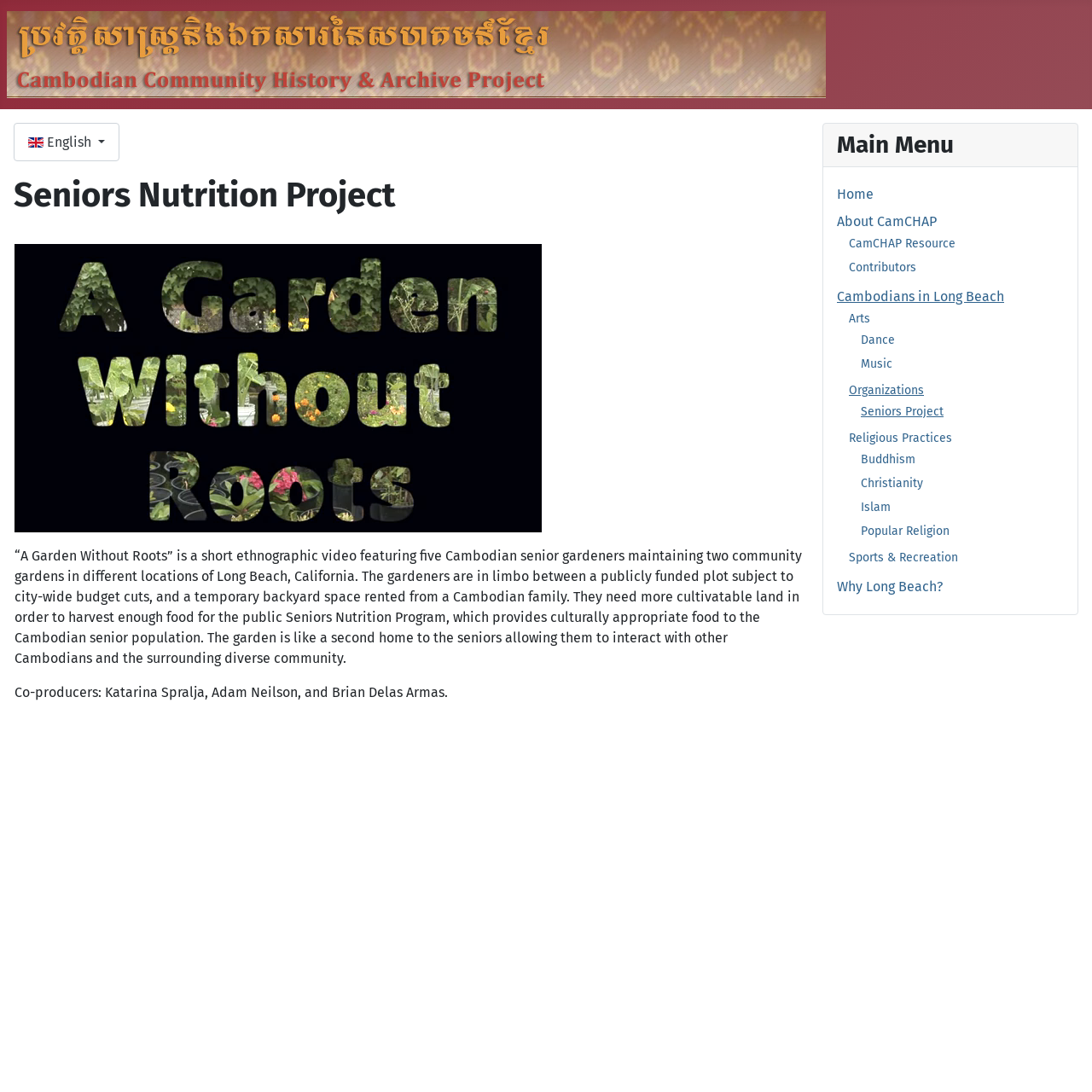Locate the bounding box of the UI element with the following description: "Sports & Recreation".

[0.777, 0.504, 0.877, 0.517]